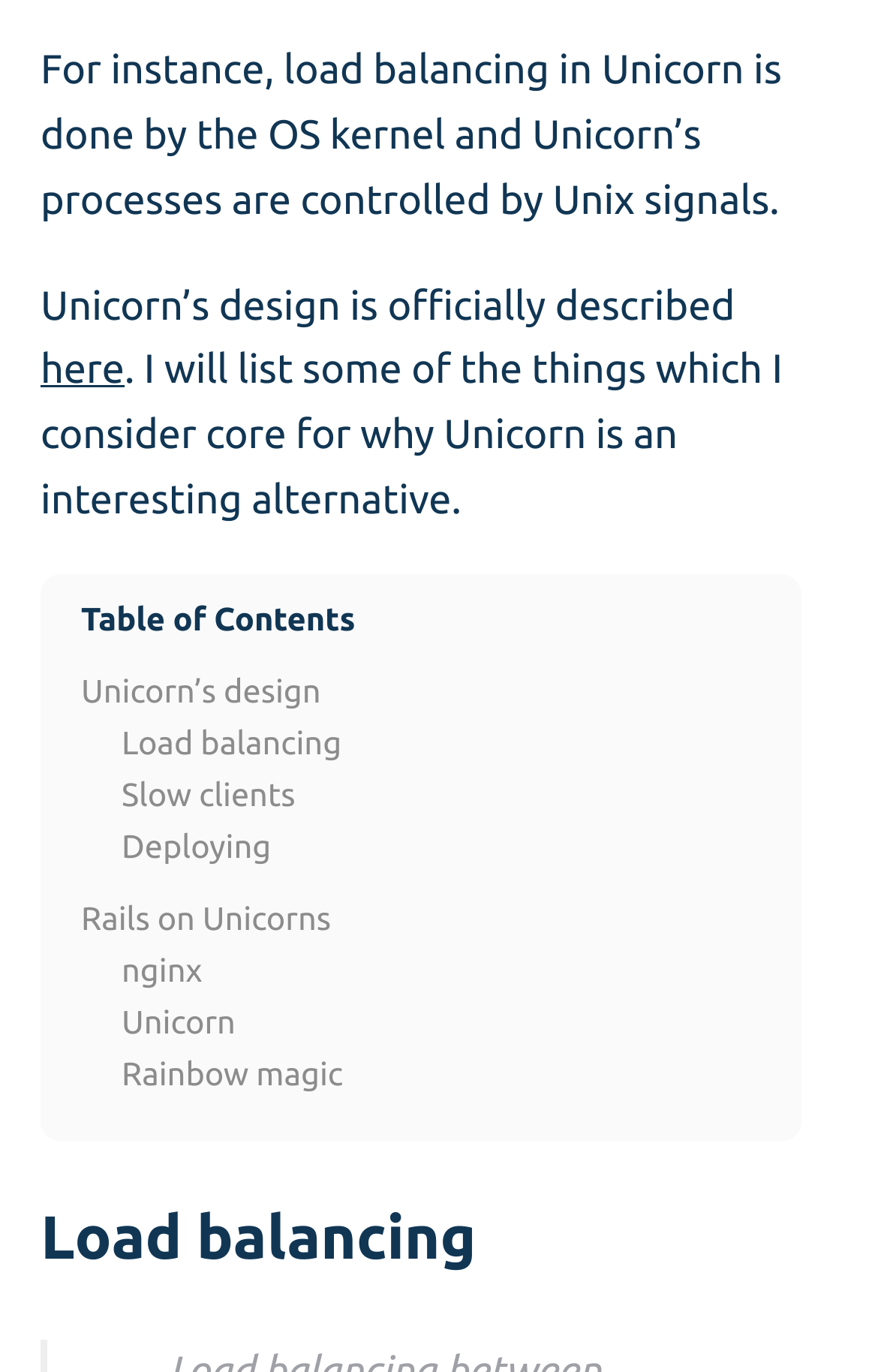Please identify the bounding box coordinates of the element that needs to be clicked to execute the following command: "Read about 'Load balancing'". Provide the bounding box using four float numbers between 0 and 1, formatted as [left, top, right, bottom].

[0.138, 0.528, 0.389, 0.555]